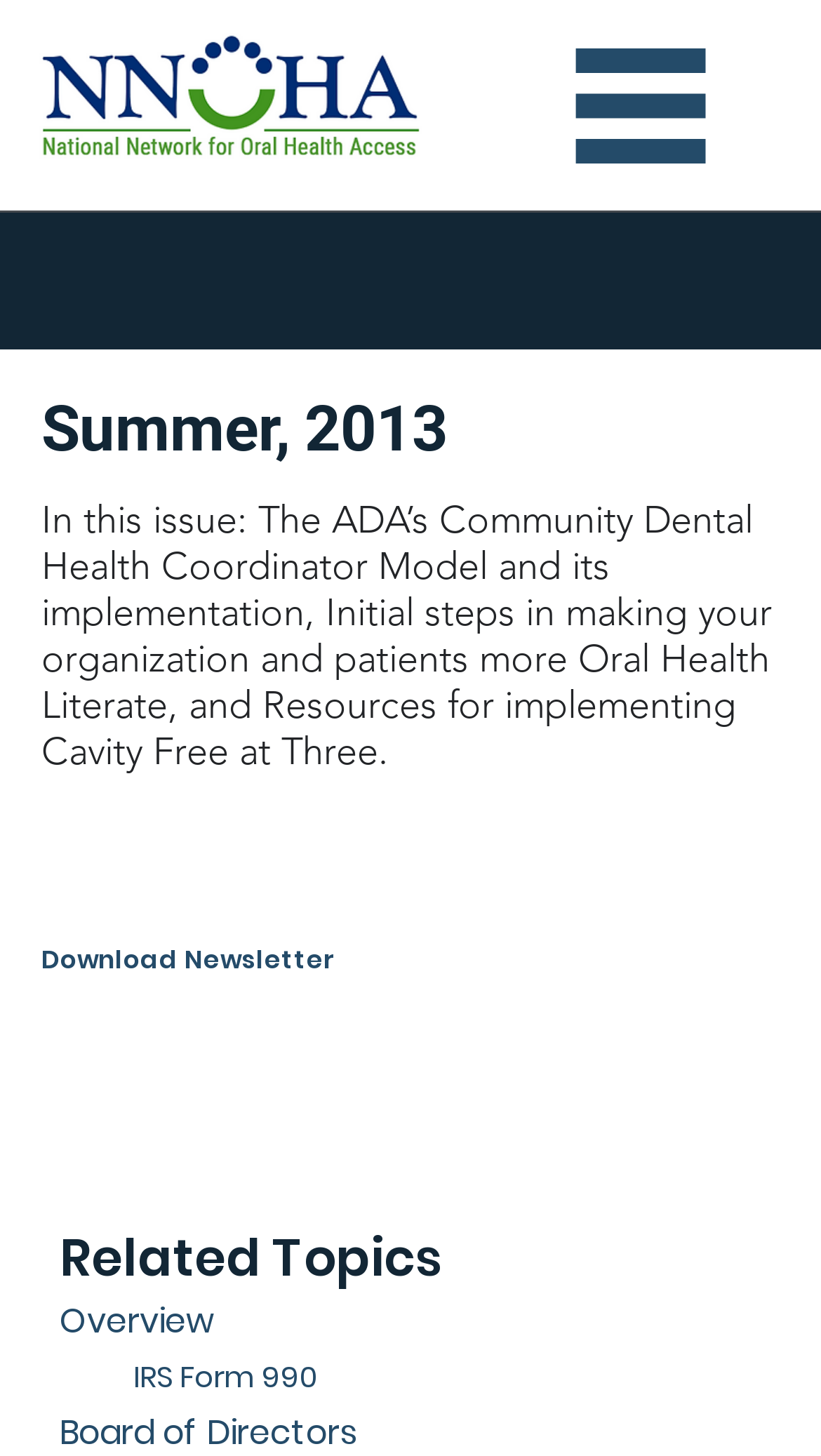Mark the bounding box of the element that matches the following description: "Overview".

[0.072, 0.892, 0.972, 0.924]